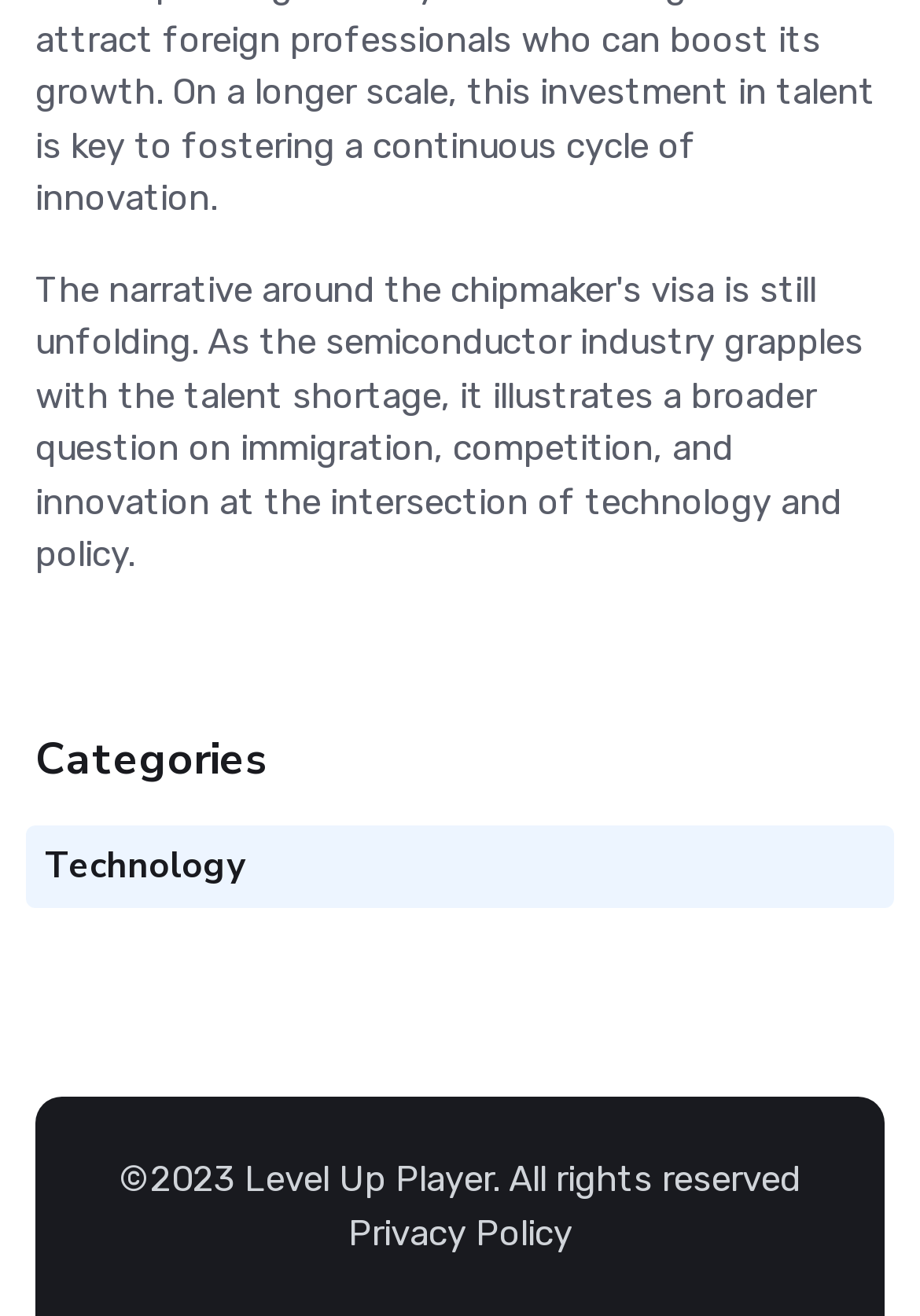Identify the bounding box of the HTML element described here: "Privacy Policy". Provide the coordinates as four float numbers between 0 and 1: [left, top, right, bottom].

[0.378, 0.92, 0.622, 0.953]